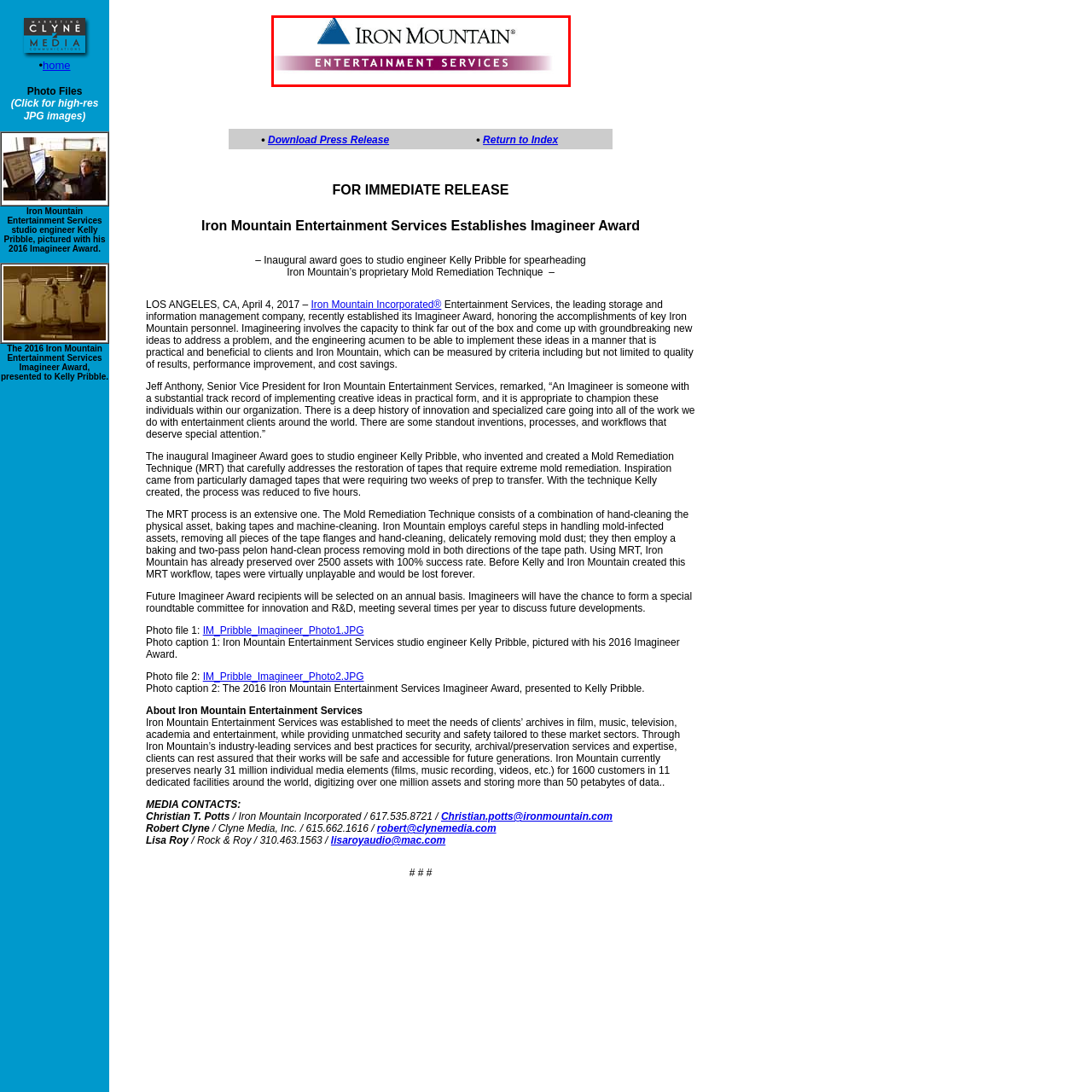Refer to the image within the red outline and provide a one-word or phrase answer to the question:
What industry does Iron Mountain provide services to?

Entertainment